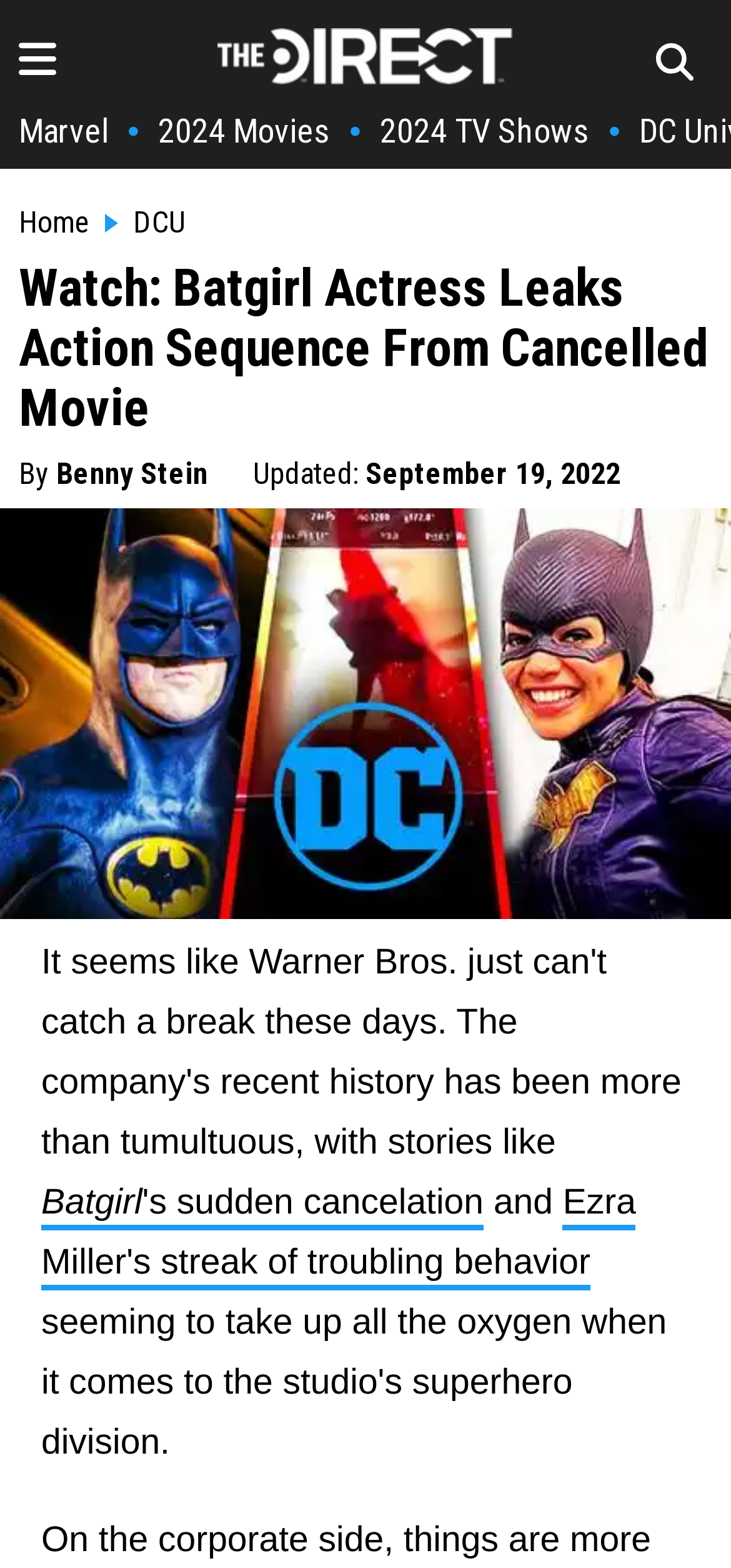Write an elaborate caption that captures the essence of the webpage.

The webpage appears to be an article about the leaked action sequence from the canceled Batgirl film. At the top left, there is a small image, and next to it, a link to "The Direct Homepage" with the website's logo. On the top right, there is another small image. Below these elements, there are several links to different categories, including "Marvel", "2024 Movies", "2024 TV Shows", "Home", and "DCU".

The main heading of the article, "Watch: Batgirl Actress Leaks Action Sequence From Cancelled Movie", is centered at the top of the page. Below the heading, there is a byline with the author's name, "Benny Stein", and the date of the article, "September 19, 2022".

The main content of the article is accompanied by a large image, taking up most of the page, which appears to be a screenshot from the leaked action sequence of the Batgirl movie. At the bottom of the page, there are two links to related articles, "Batgirl's sudden cancelation" and "Ezra Miller's streak of troubling behavior", separated by the word "and".